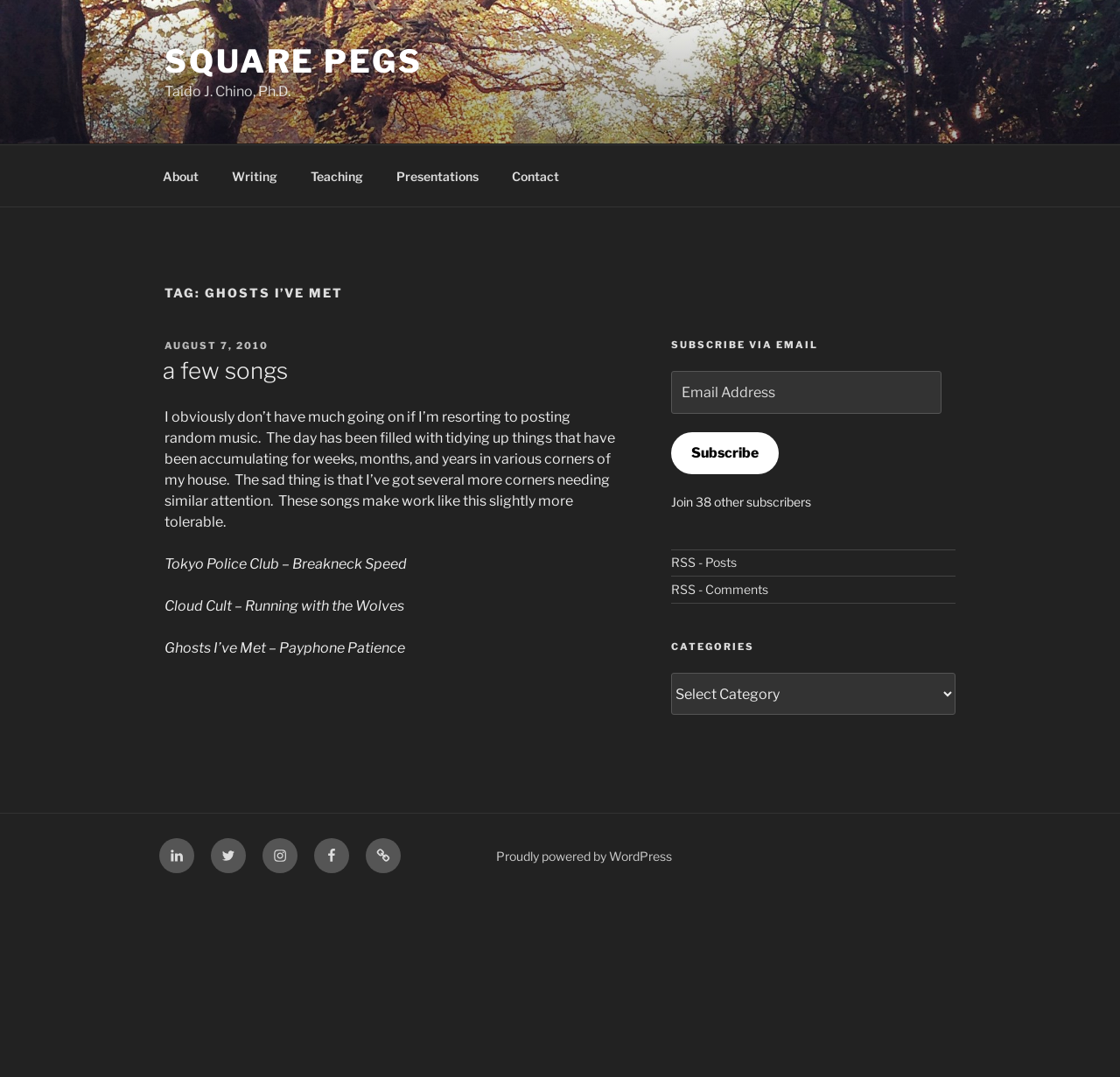Determine the bounding box coordinates of the UI element described by: "square pegs".

[0.147, 0.039, 0.377, 0.075]